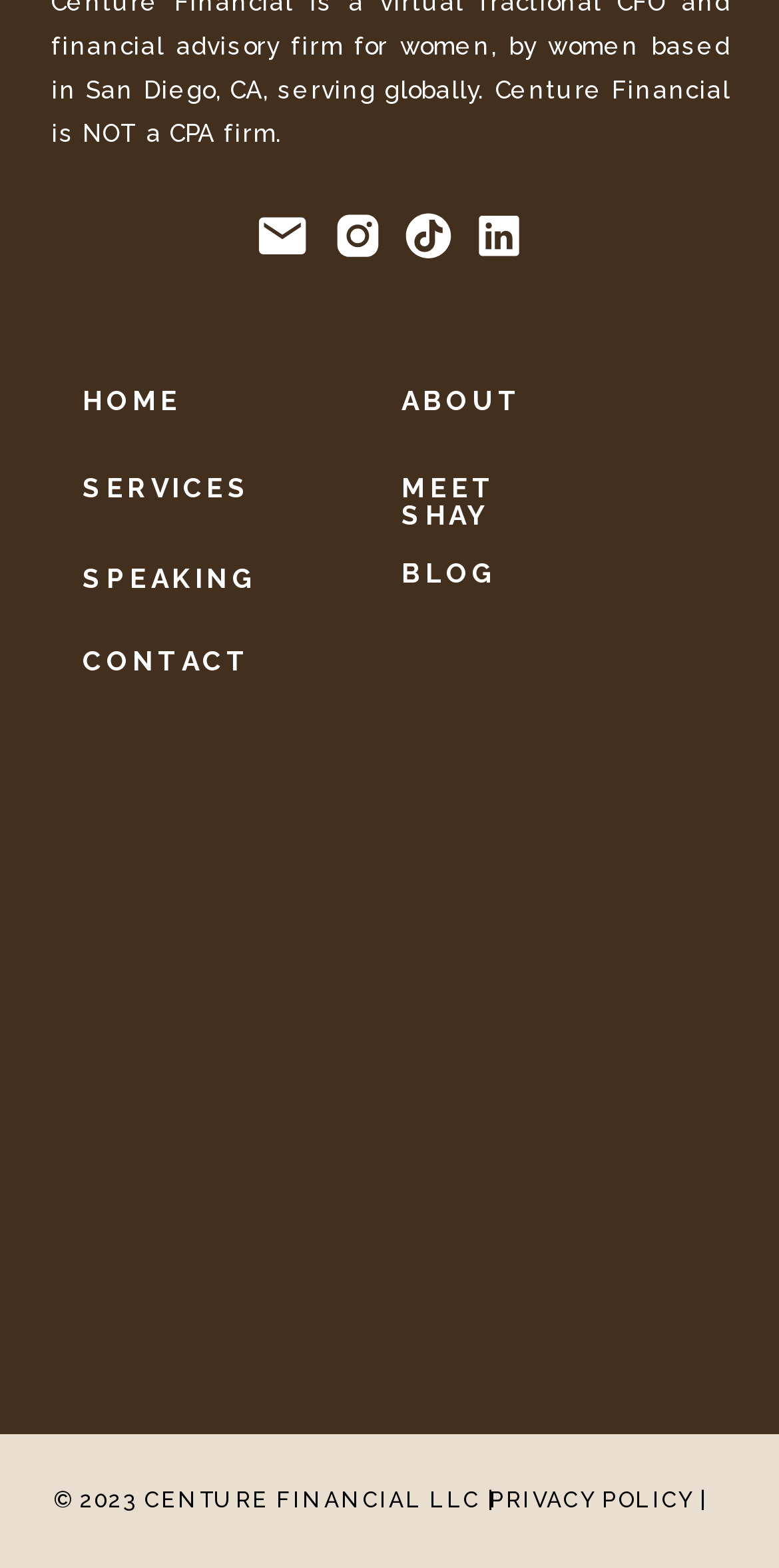Given the description of the UI element: "PRIVACY POLICY |", predict the bounding box coordinates in the form of [left, top, right, bottom], with each value being a float between 0 and 1.

[0.628, 0.949, 0.934, 0.966]